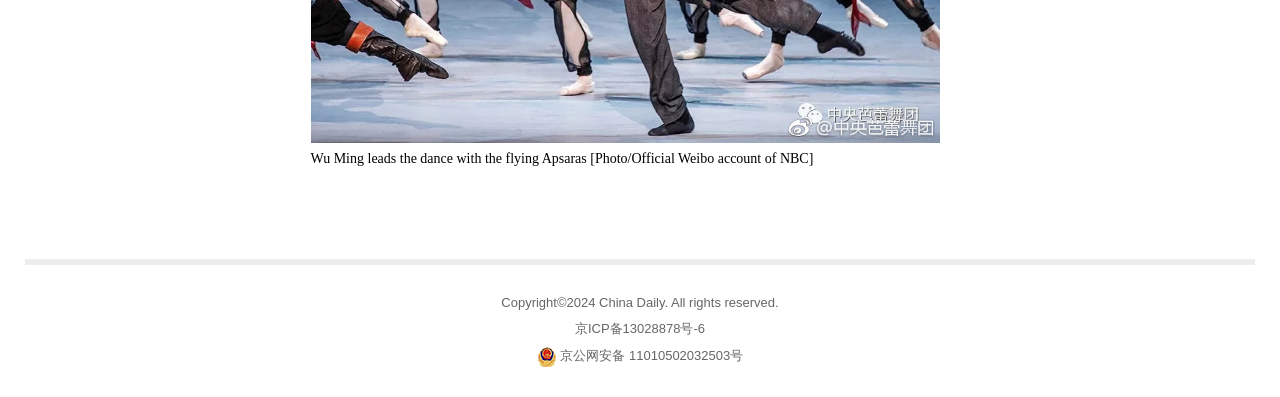Using the description "京ICP备13028878号-6", locate and provide the bounding box of the UI element.

[0.449, 0.809, 0.551, 0.846]